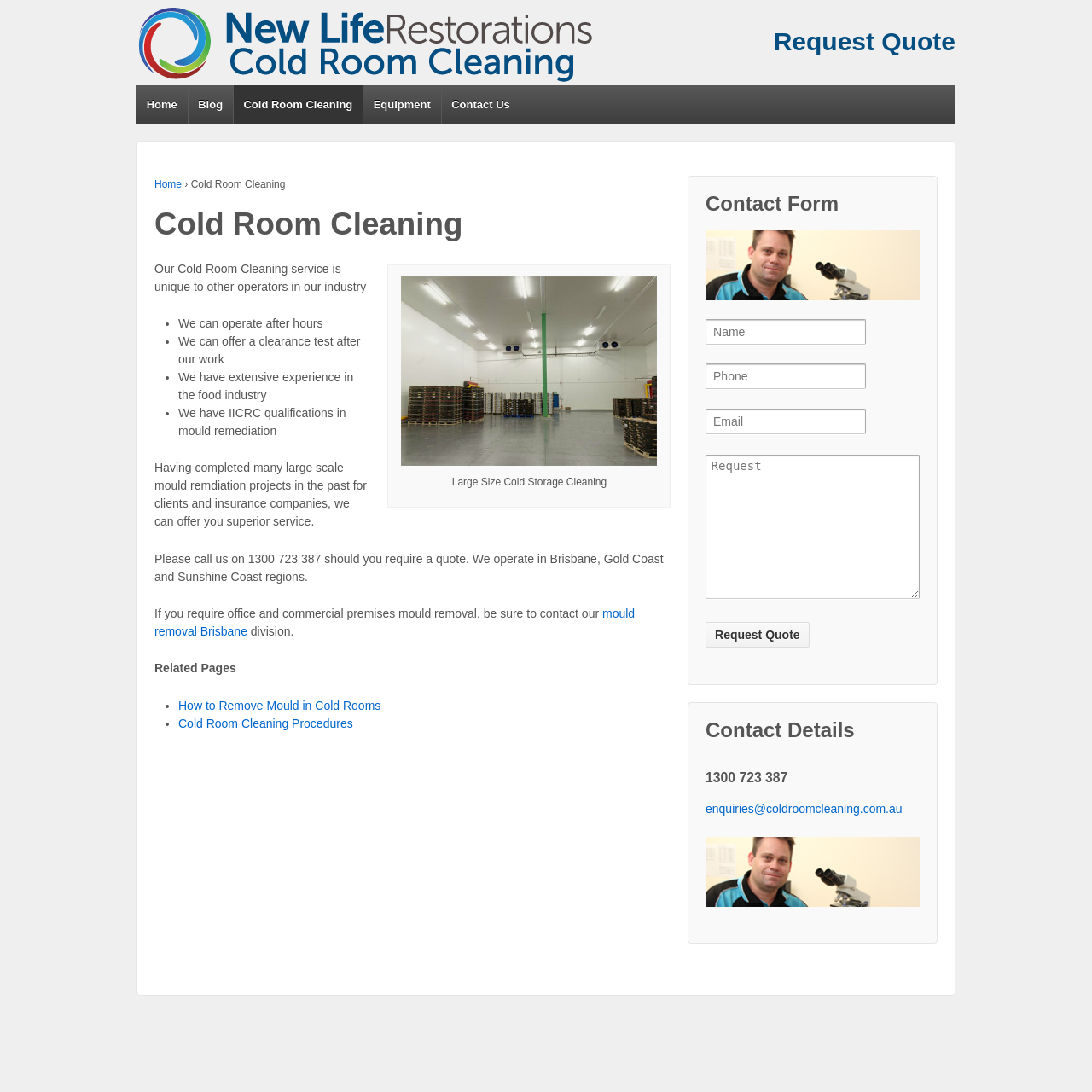What is the topic of the related page 'How to Remove Mould in Cold Rooms'?
Provide an in-depth and detailed explanation in response to the question.

I inferred the topic of the related page by its title, which suggests that it provides information on how to remove mould in cold rooms.